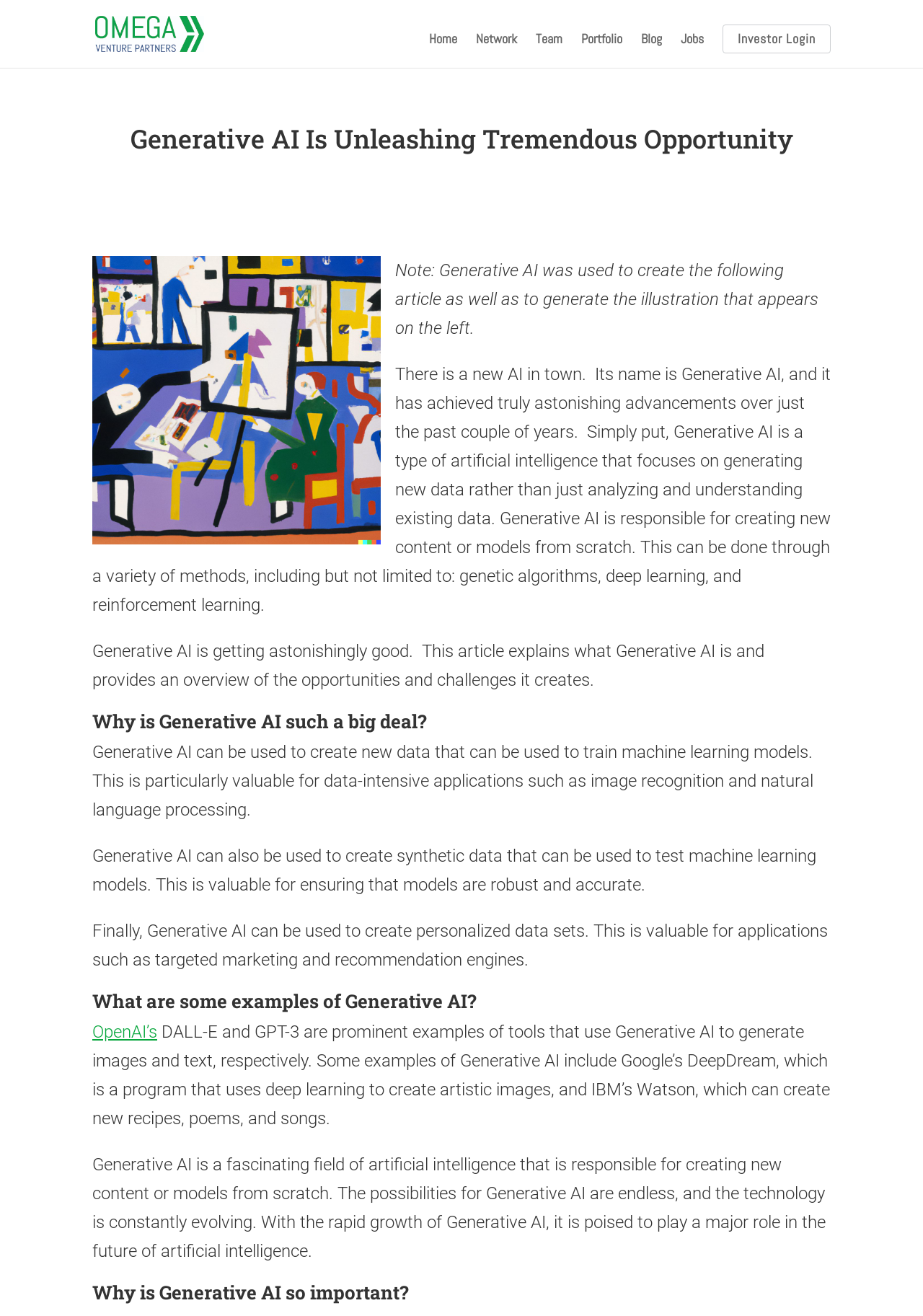Locate the bounding box coordinates of the clickable region necessary to complete the following instruction: "Click on the CATEGORIES link". Provide the coordinates in the format of four float numbers between 0 and 1, i.e., [left, top, right, bottom].

None